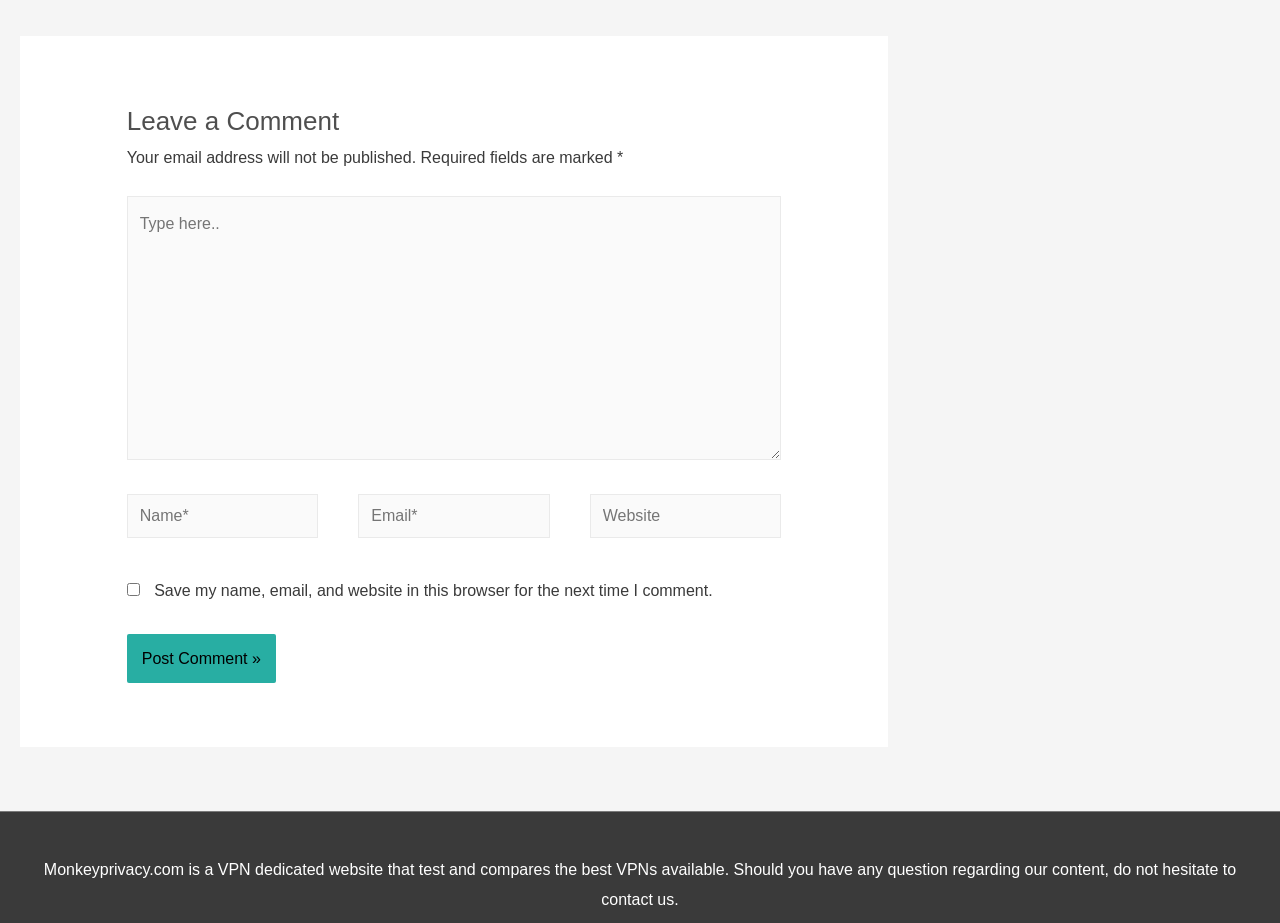Respond to the question below with a single word or phrase:
How many input fields are there for posting a comment?

4